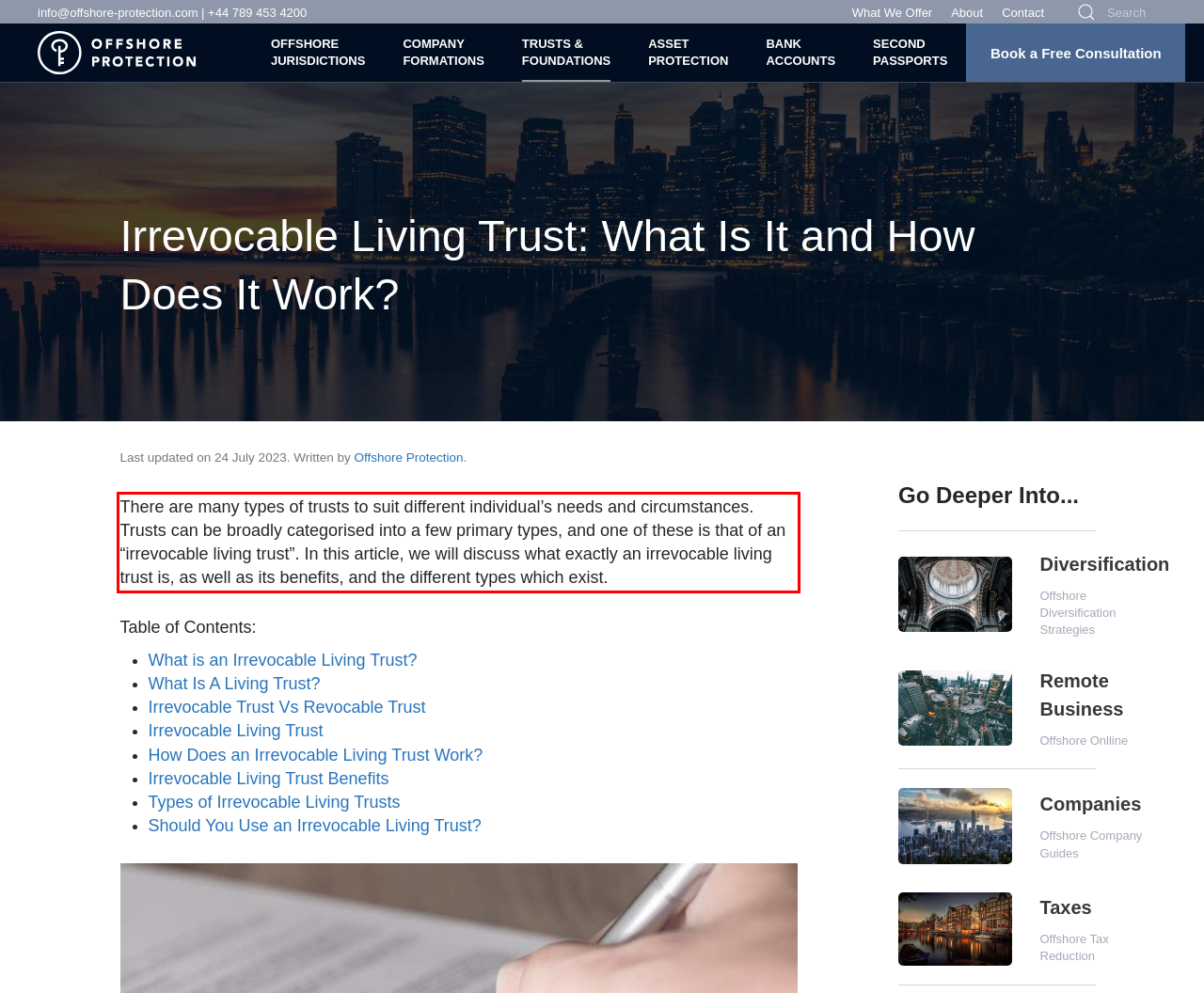Observe the screenshot of the webpage, locate the red bounding box, and extract the text content within it.

There are many types of trusts to suit different individual’s needs and circumstances. Trusts can be broadly categorised into a few primary types, and one of these is that of an “irrevocable living trust”. In this article, we will discuss what exactly an irrevocable living trust is, as well as its benefits, and the different types which exist.